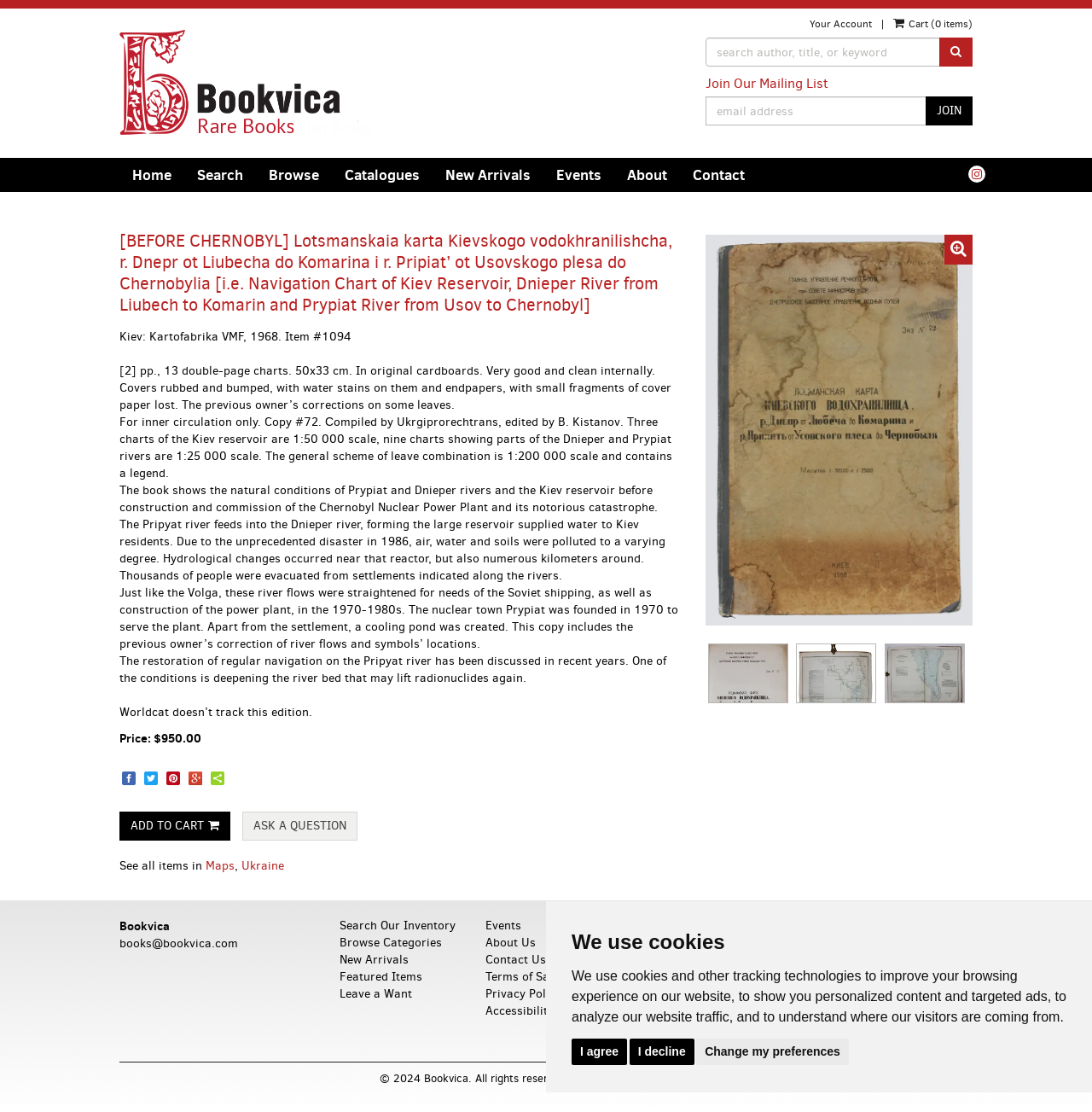Give a comprehensive overview of the webpage, including key elements.

This webpage appears to be an online bookstore, specifically a product page for a navigation chart of Kiev Reservoir and Dnieper River. At the top of the page, there is a navigation menu with links to the homepage, search, browse, and other sections of the website. Below this, there is a search bar and a link to join the website's mailing list.

The main content of the page is dedicated to the product description, which includes a heading, several paragraphs of text, and four images of the navigation chart. The text describes the chart's features, including its scale, condition, and historical significance. There are also links to view each image in more detail.

To the right of the product description, there is a section with a "Add to Cart" button and a link to ask a question about the product. Below this, there are links to related categories, such as "Maps" and "Ukraine".

At the bottom of the page, there is a footer section with links to the website's contact information, terms of sale, privacy policy, and other miscellaneous pages. There is also a link to the website's shopping cart and account management pages.

Throughout the page, there are several buttons and links, including a "We use cookies" modal at the top, a "View Image" link for each image, and a "Search Our Inventory" link in the footer.